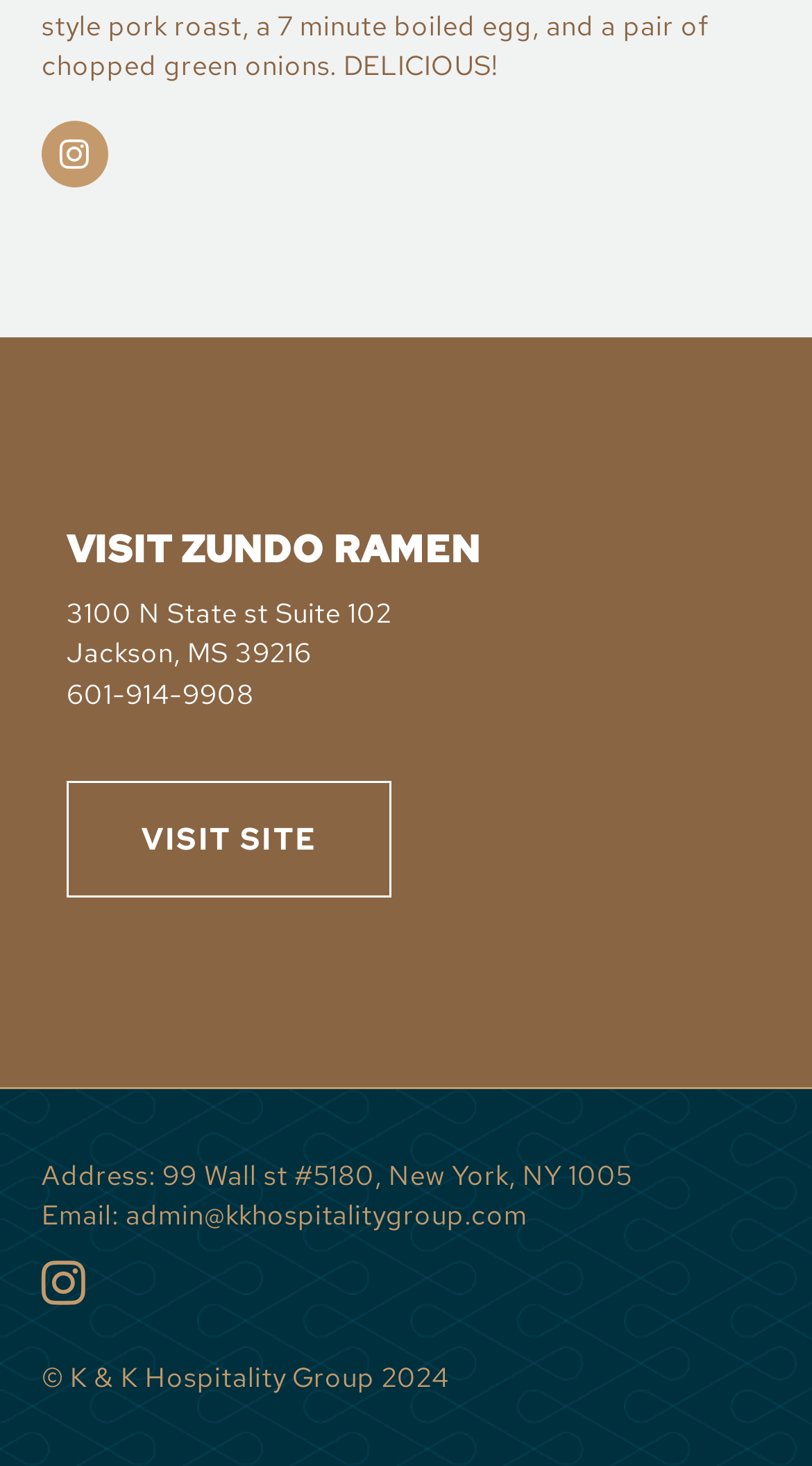Please answer the following question using a single word or phrase: What is the address of Zundo Ramen?

3100 N State st Suite 102, Jackson, MS 39216